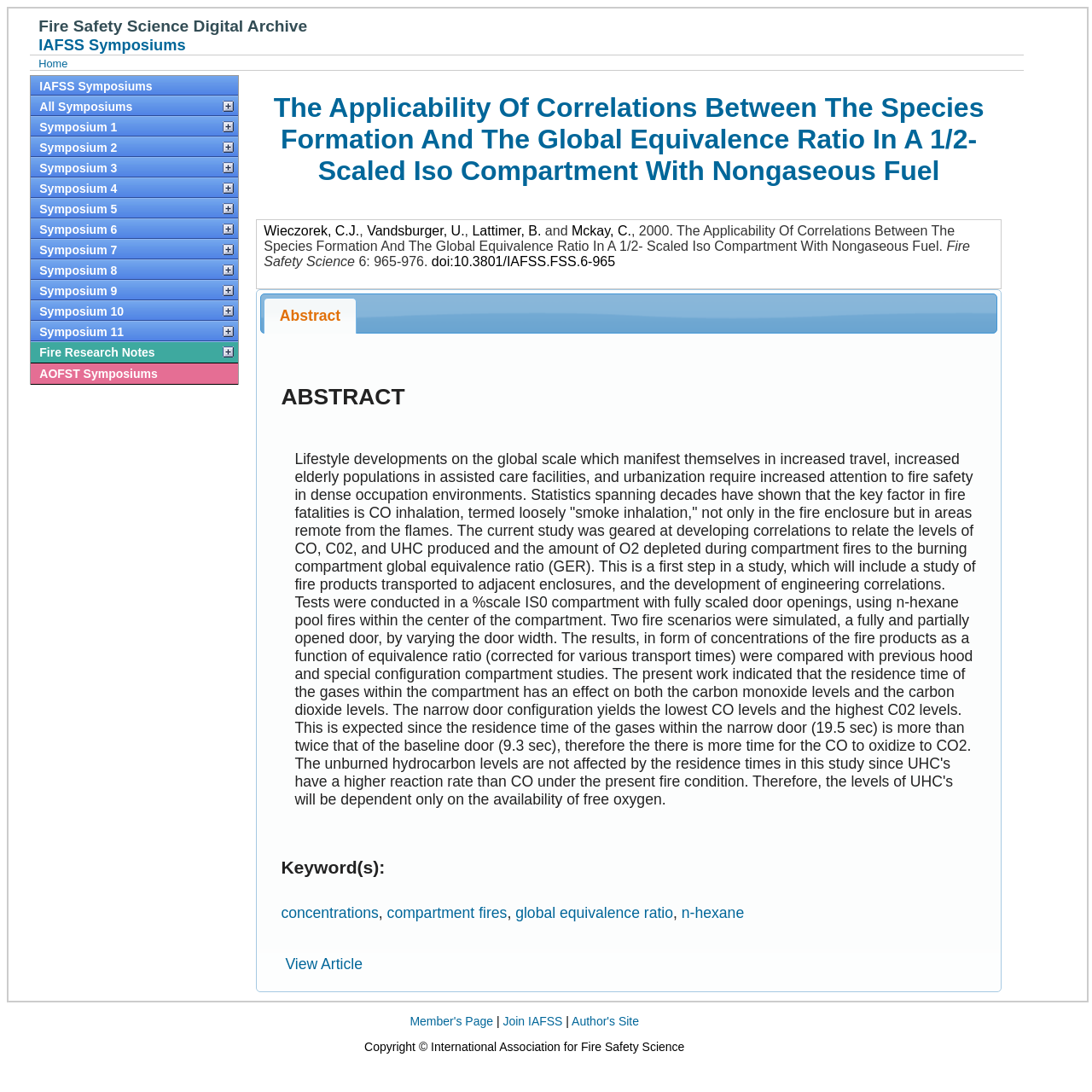Locate the bounding box coordinates of the area where you should click to accomplish the instruction: "Read the abstract".

[0.242, 0.273, 0.326, 0.305]